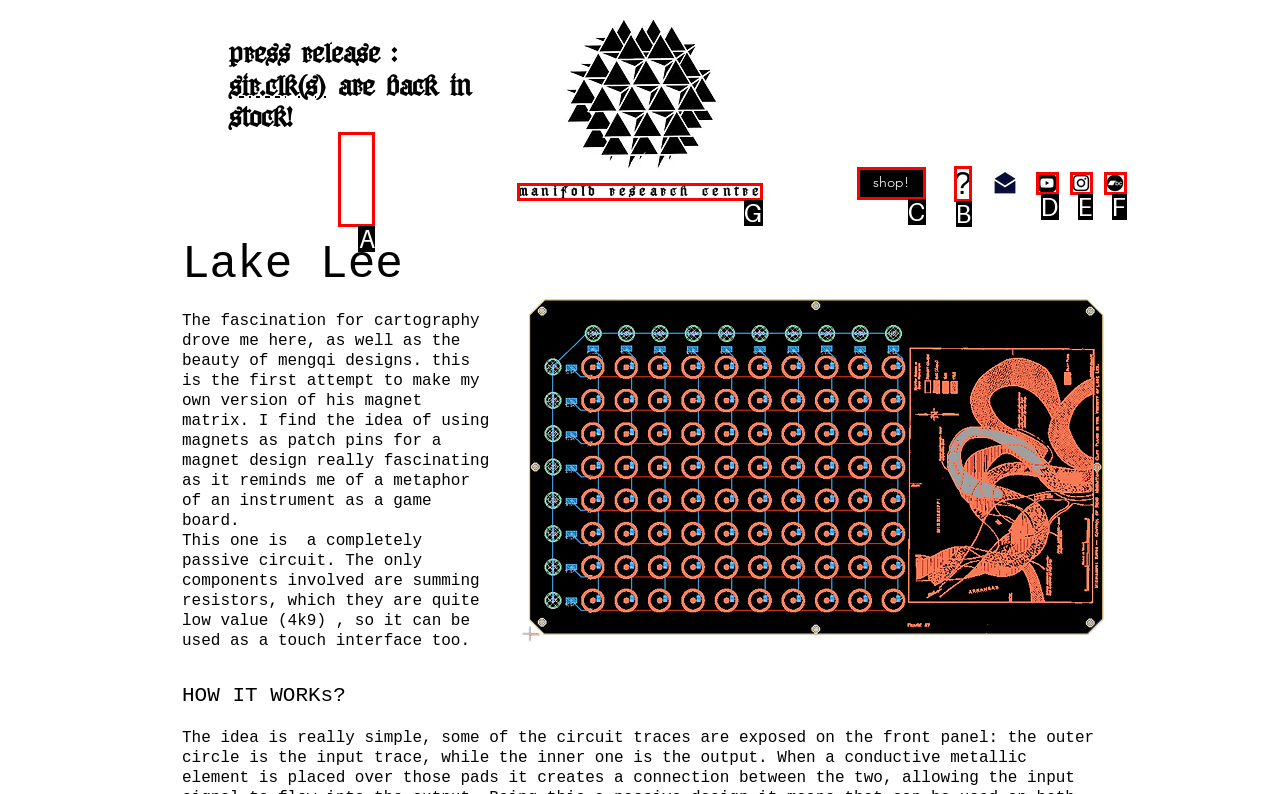Select the HTML element that corresponds to the description: aria-label="Instagram"
Reply with the letter of the correct option from the given choices.

E